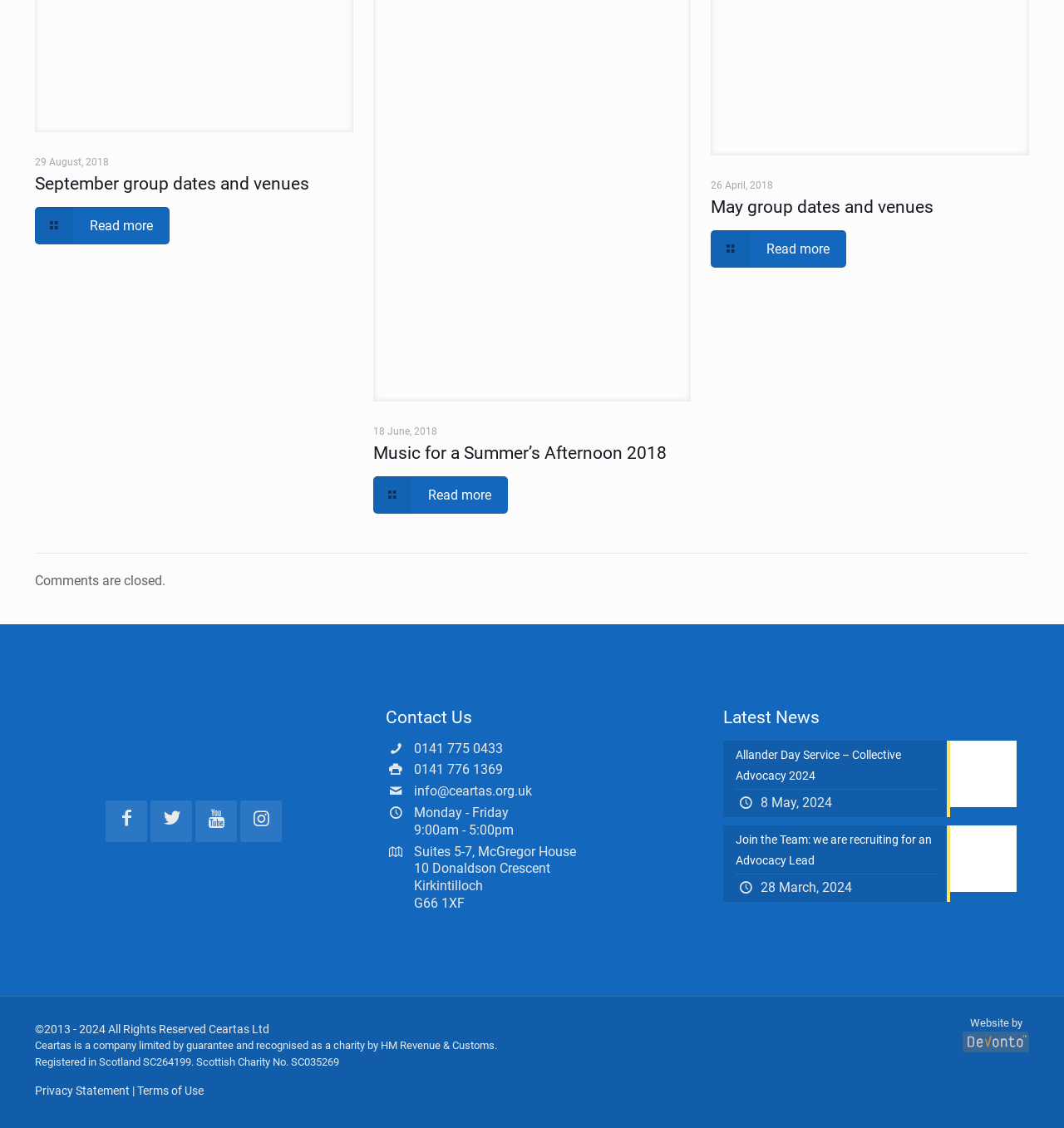Based on the element description alt="Cbd Cbd Oil And Flowers", identify the bounding box coordinates for the UI element. The coordinates should be in the format (top-left x, top-left y, bottom-right x, bottom-right y) and within the 0 to 1 range.

None